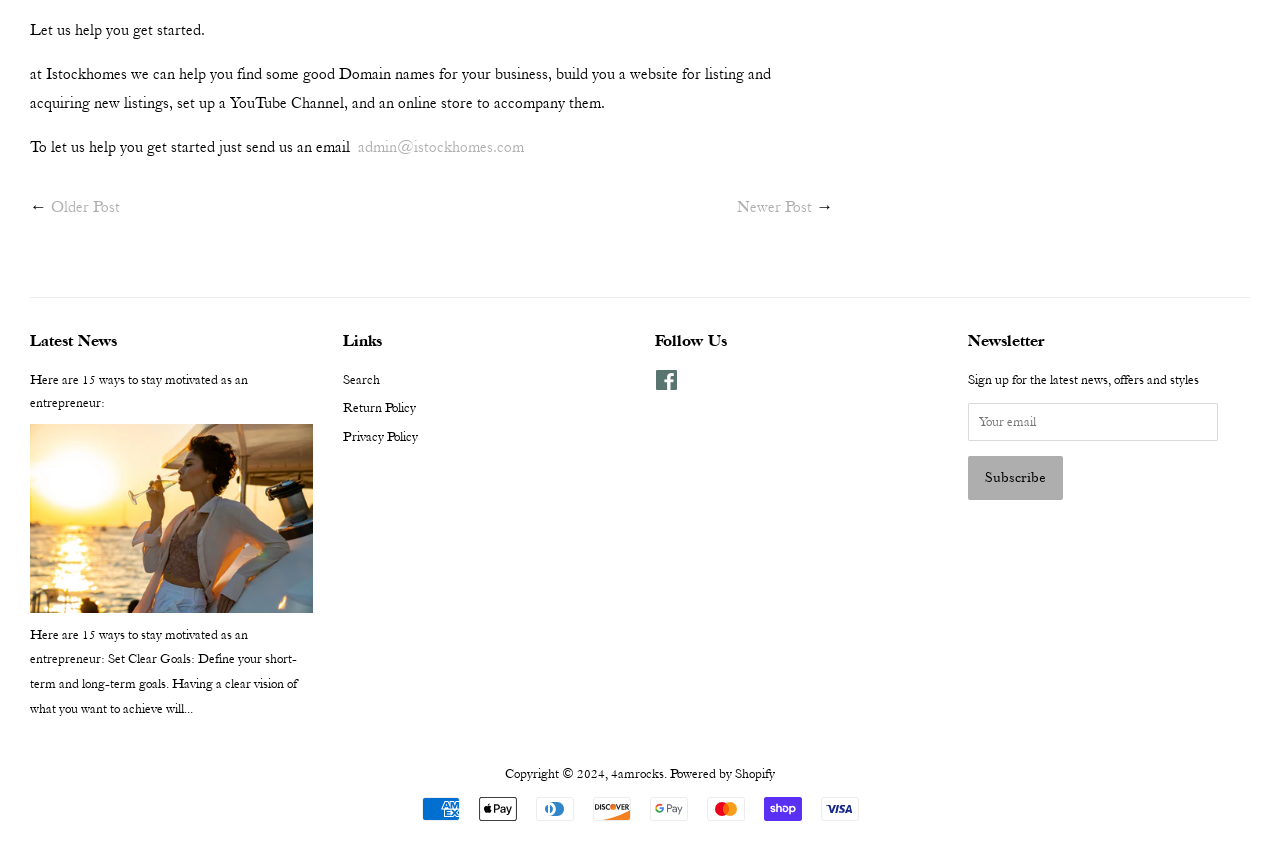What is the purpose of the newsletter?
Give a single word or phrase as your answer by examining the image.

Get latest news, offers, and styles